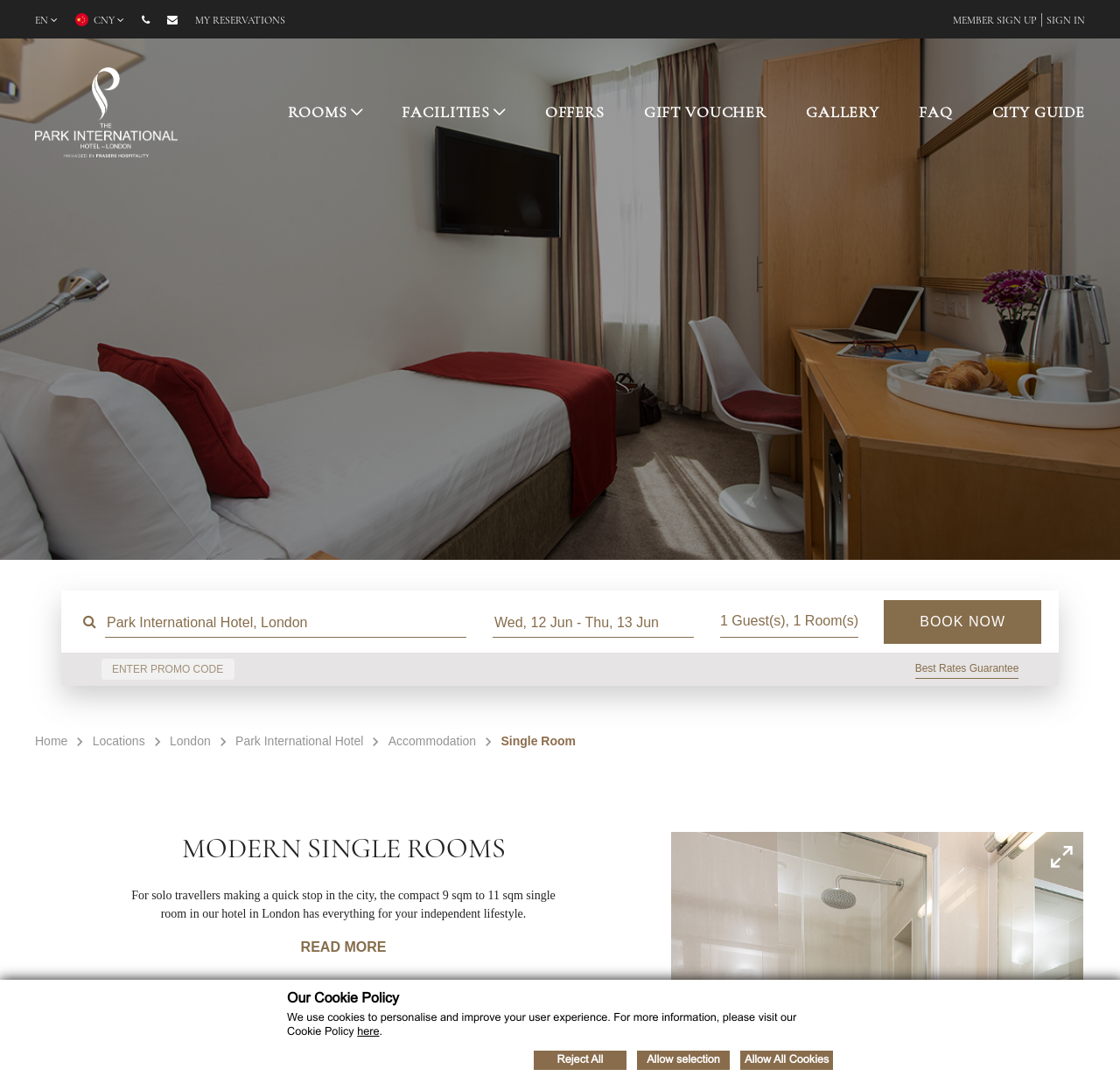Given the description of the UI element: "ROOMS", predict the bounding box coordinates in the form of [left, top, right, bottom], with each value being a float between 0 and 1.

[0.257, 0.096, 0.31, 0.112]